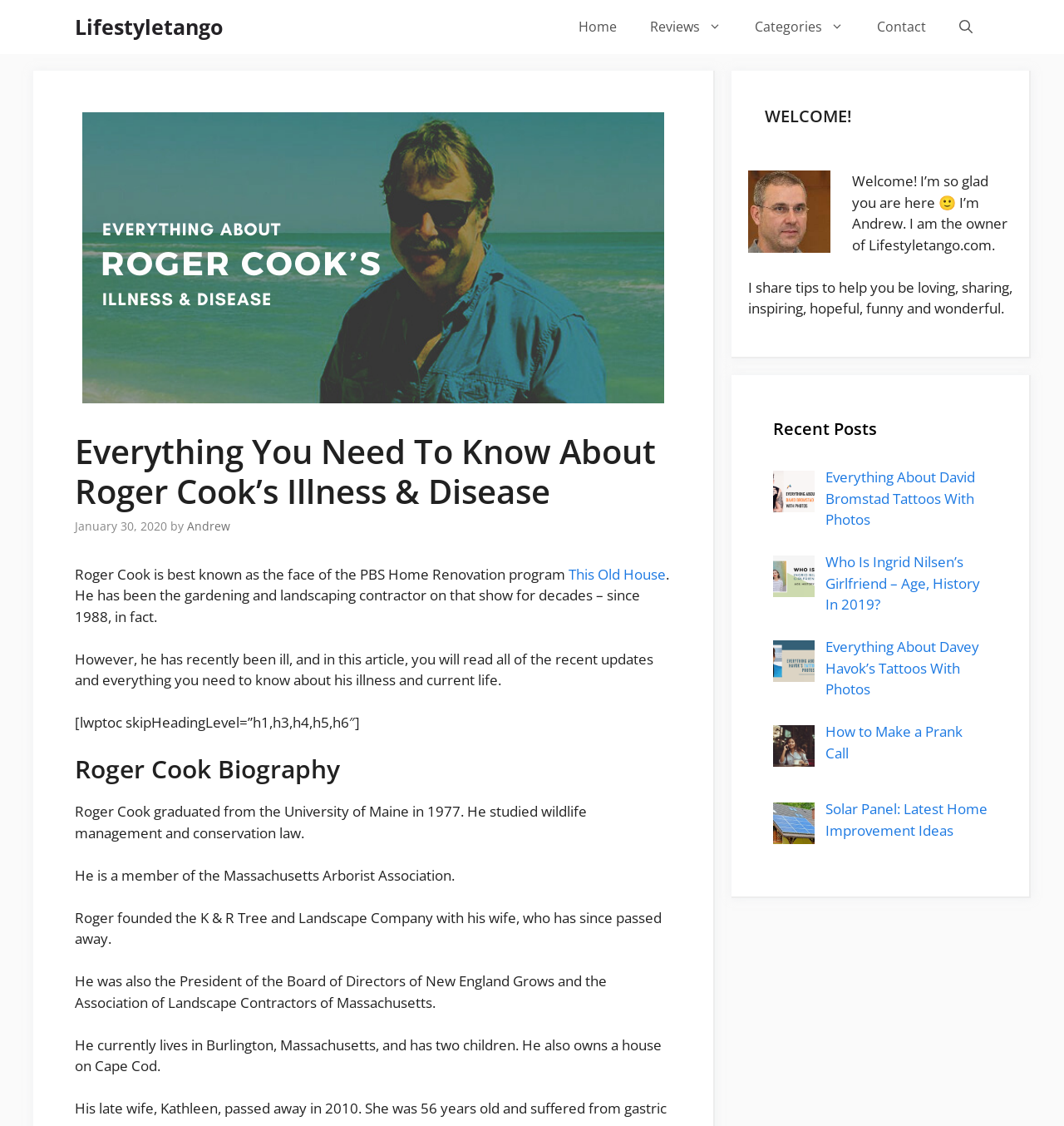Answer the question below using just one word or a short phrase: 
What is the name of Roger Cook's company?

K & R Tree and Landscape Company